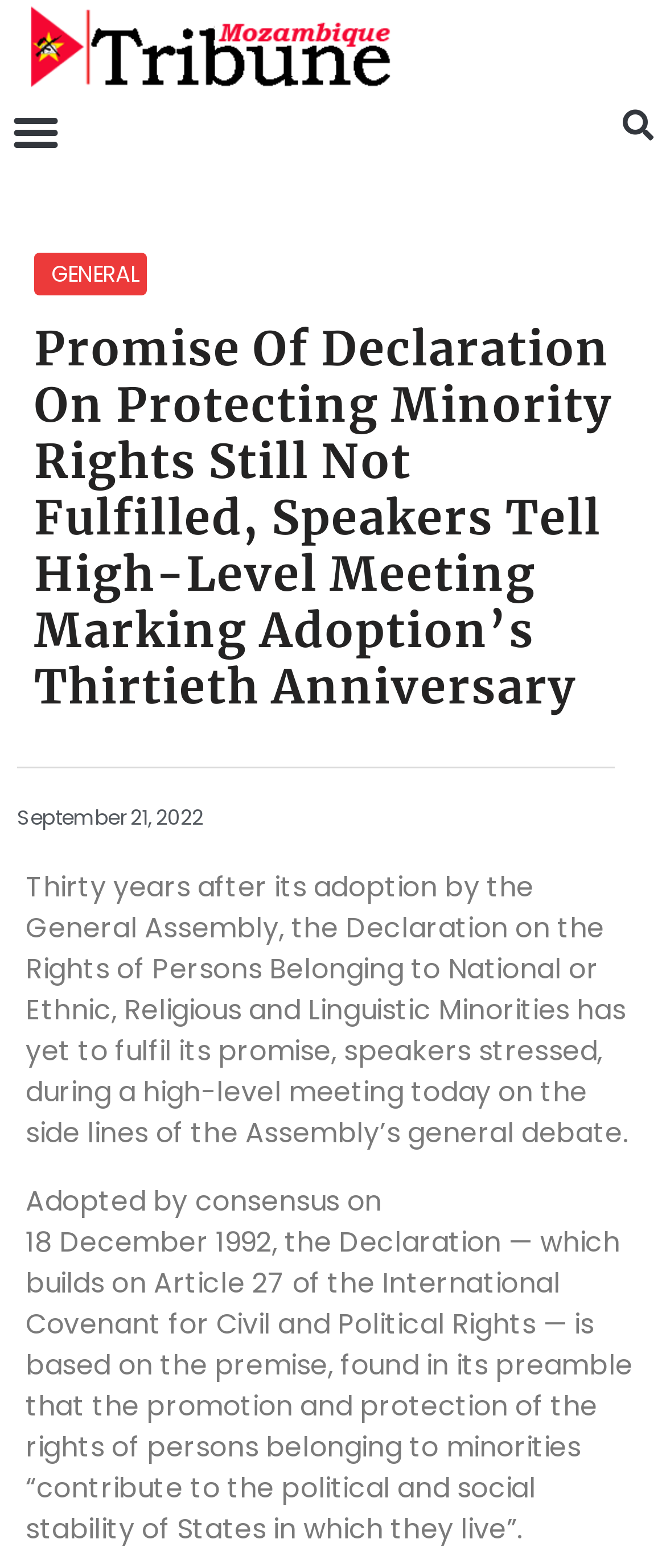Bounding box coordinates should be provided in the format (top-left x, top-left y, bottom-right x, bottom-right y) with all values between 0 and 1. Identify the bounding box for this UI element: September 21, 2022

[0.026, 0.511, 0.305, 0.531]